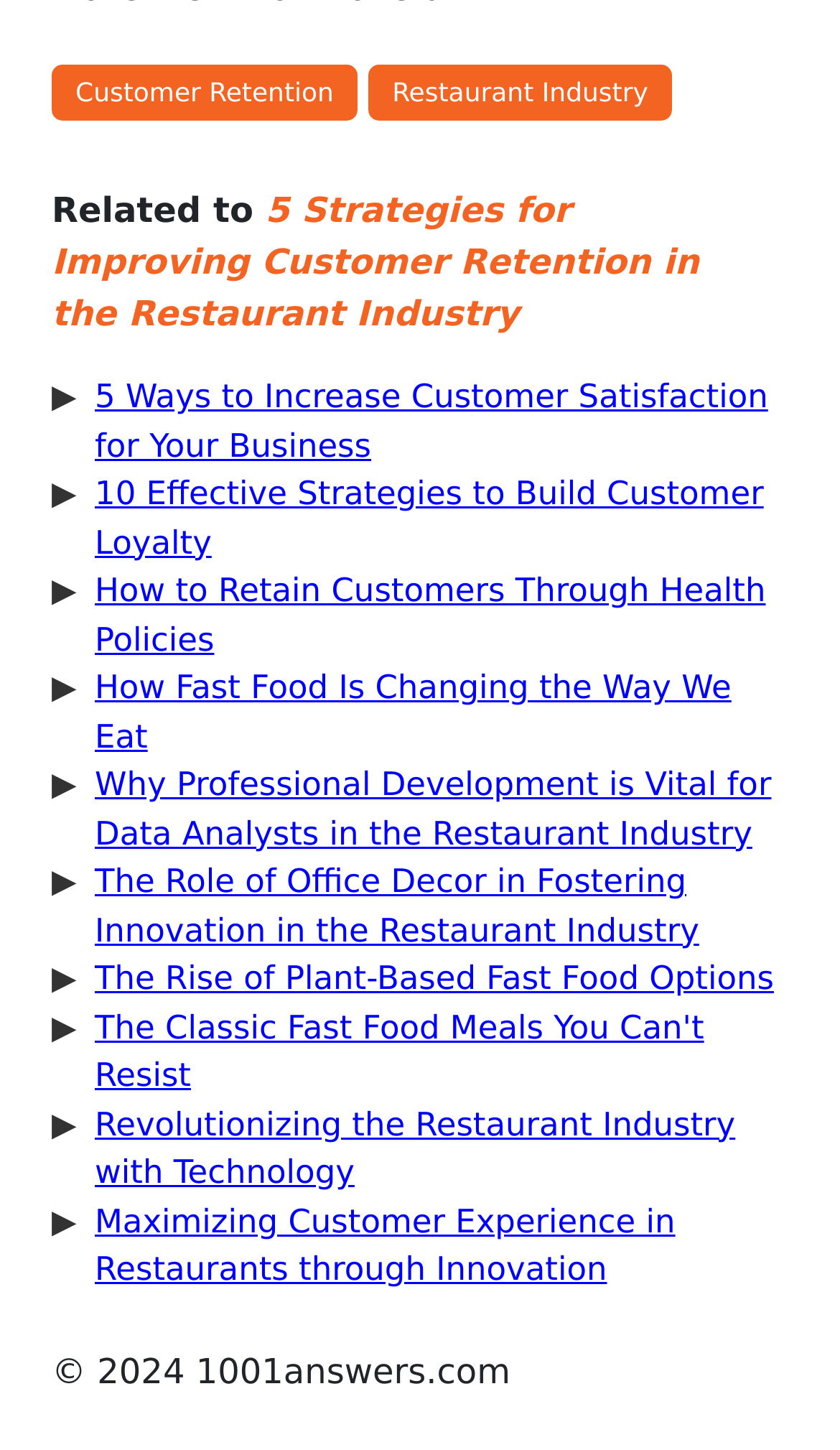Identify the bounding box coordinates of the area that should be clicked in order to complete the given instruction: "Click on 'Customer Retention'". The bounding box coordinates should be four float numbers between 0 and 1, i.e., [left, top, right, bottom].

[0.062, 0.045, 0.426, 0.084]